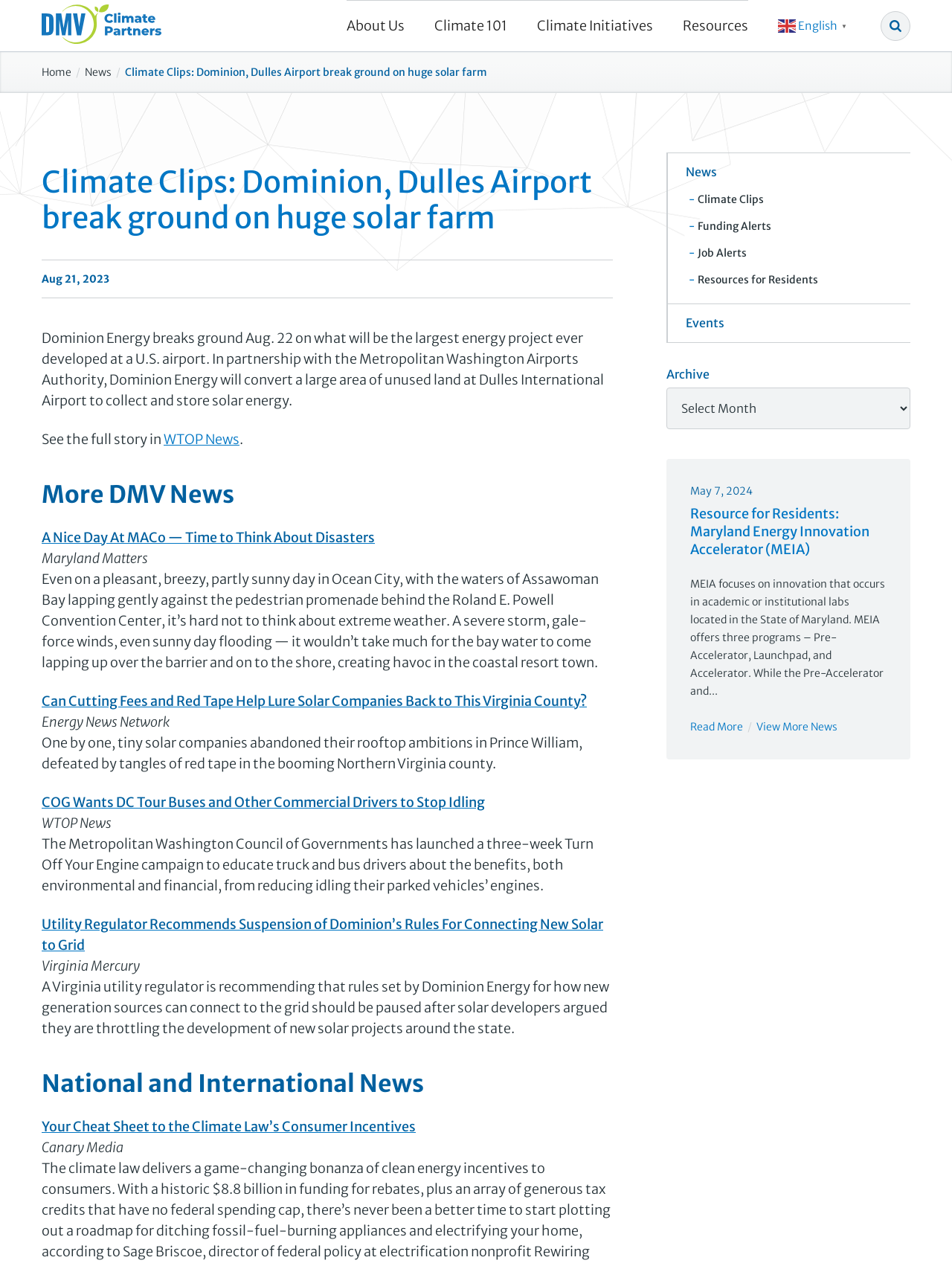Identify and generate the primary title of the webpage.

Climate Clips: Dominion, Dulles Airport break ground on huge solar farm